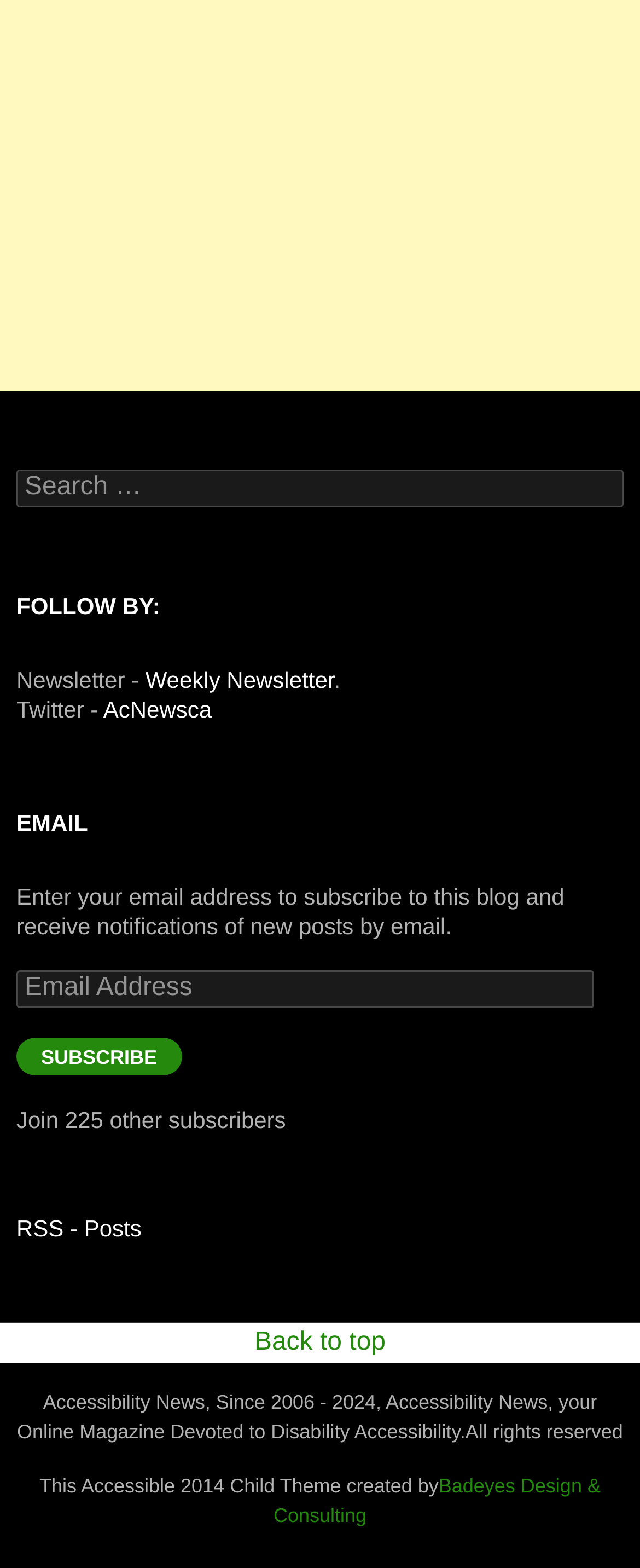Please predict the bounding box coordinates of the element's region where a click is necessary to complete the following instruction: "Search for something". The coordinates should be represented by four float numbers between 0 and 1, i.e., [left, top, right, bottom].

[0.026, 0.3, 0.974, 0.324]